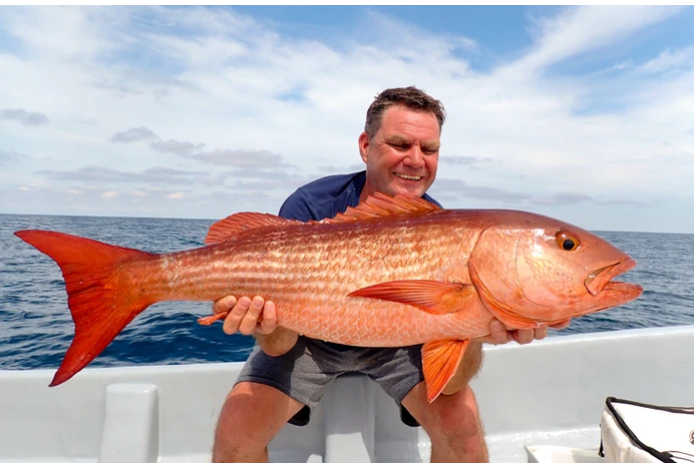What is the mood of the angler in the image?
Please respond to the question with a detailed and thorough explanation.

The caption describes the angler as smiling broadly, which indicates that he is feeling joyful and happy about his successful catch.